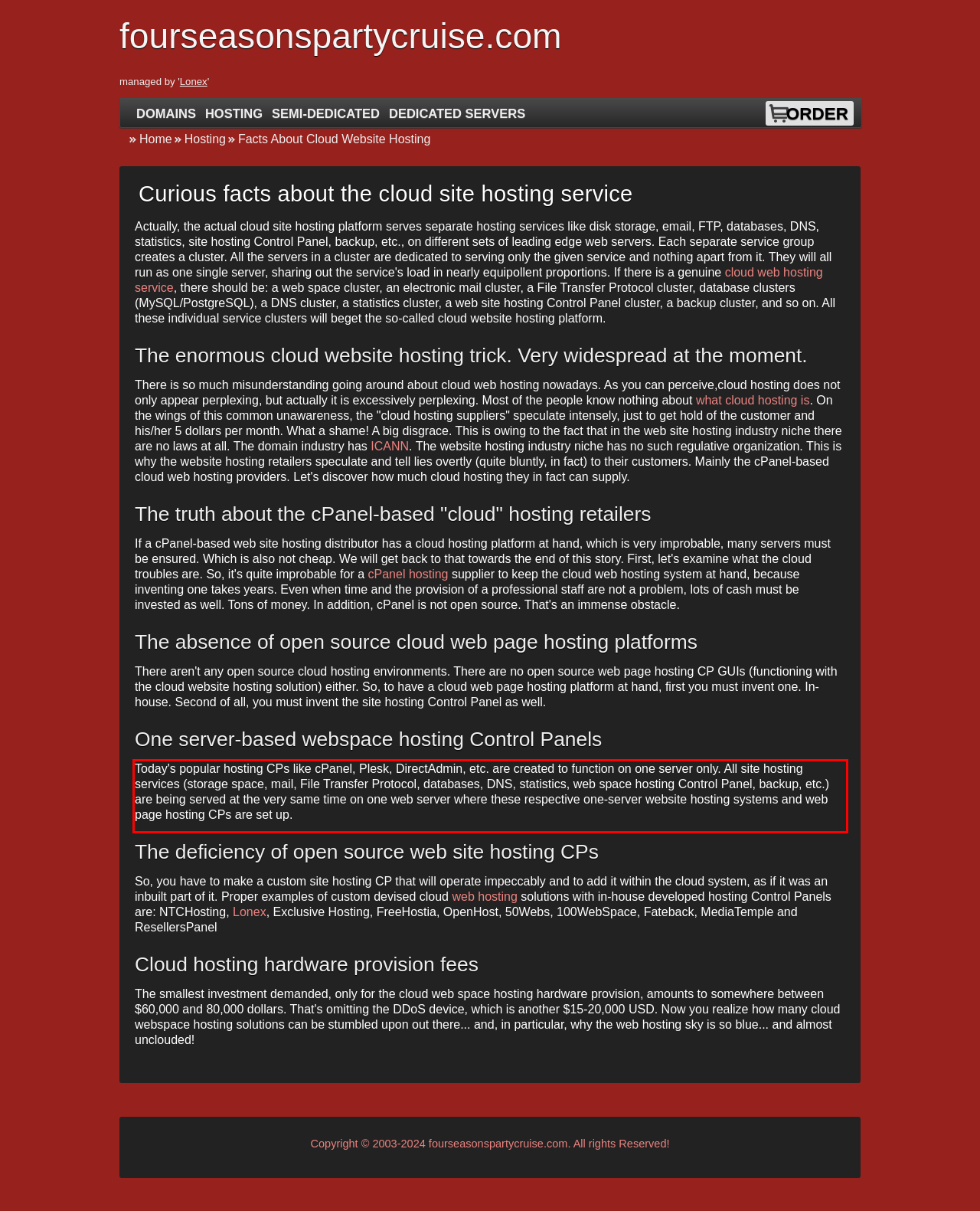Using the provided screenshot of a webpage, recognize the text inside the red rectangle bounding box by performing OCR.

Today's popular hosting CPs like cPanel, Plesk, DirectAdmin, etc. are created to function on one server only. All site hosting services (storage space, mail, File Transfer Protocol, databases, DNS, statistics, web space hosting Control Panel, backup, etc.) are being served at the very same time on one web server where these respective one-server website hosting systems and web page hosting CPs are set up.